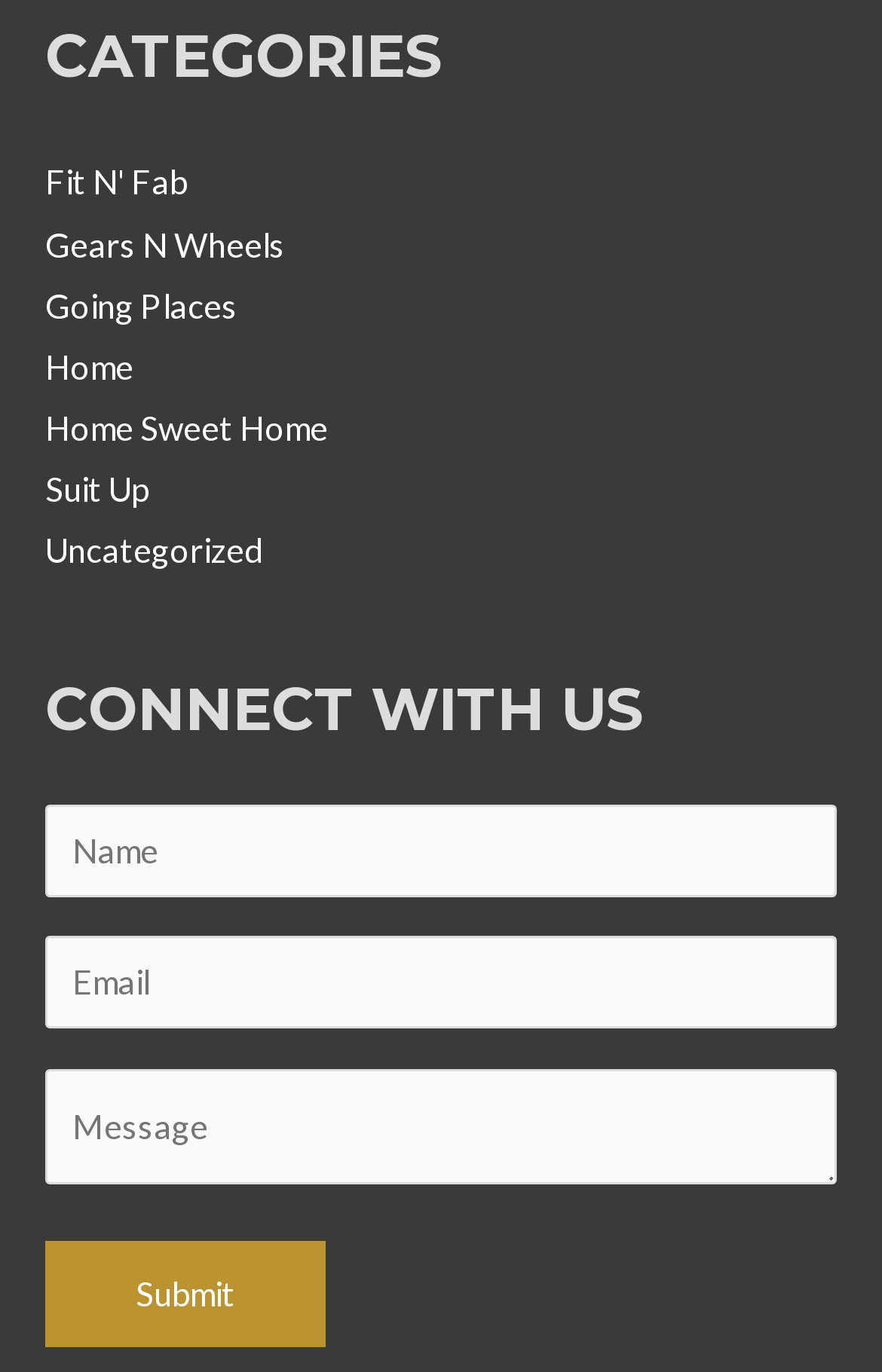Locate the bounding box coordinates of the clickable region necessary to complete the following instruction: "Click on Gears N Wheels link". Provide the coordinates in the format of four float numbers between 0 and 1, i.e., [left, top, right, bottom].

[0.051, 0.164, 0.323, 0.192]